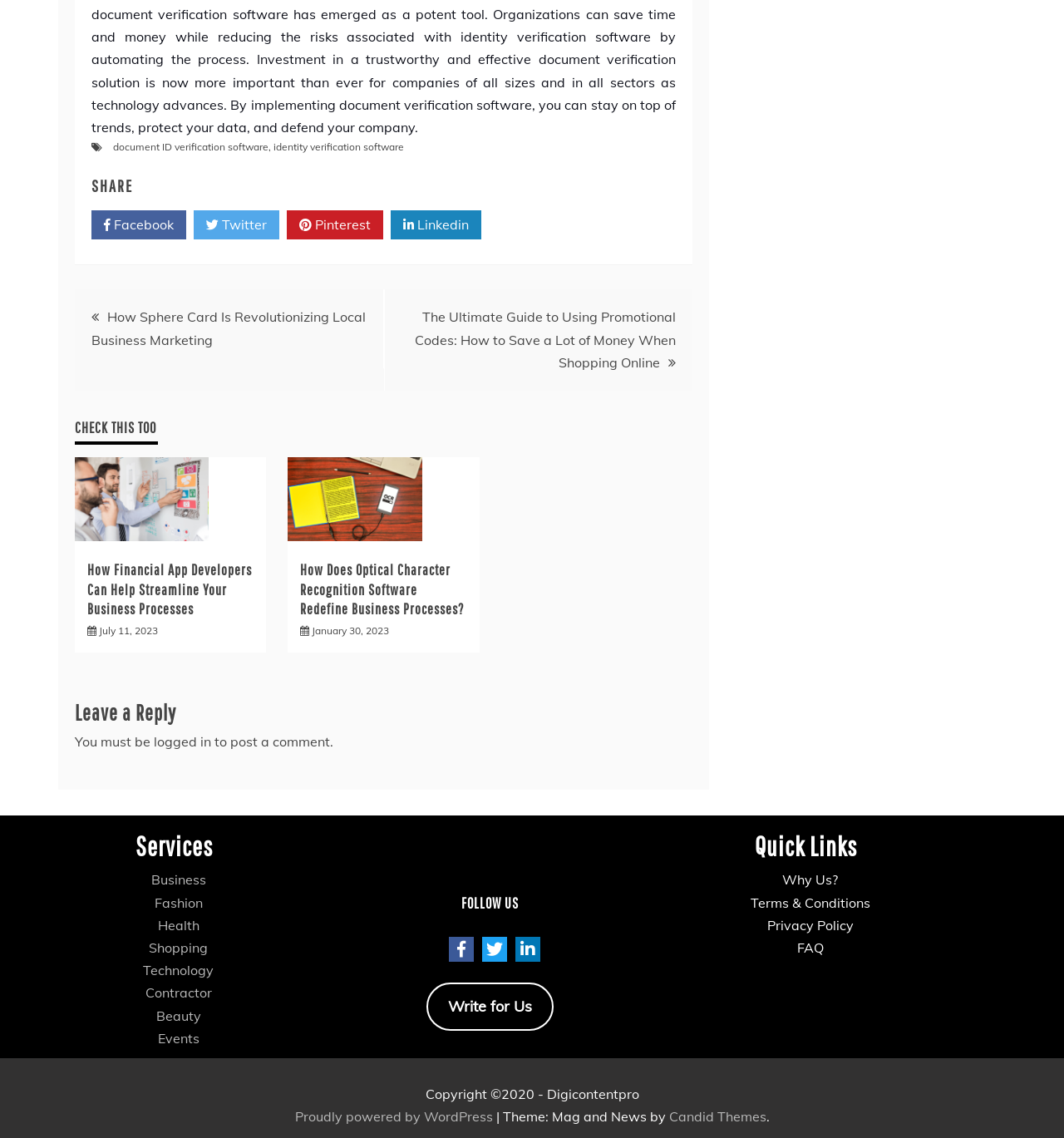Please identify the bounding box coordinates of the element that needs to be clicked to perform the following instruction: "Leave a reply".

None